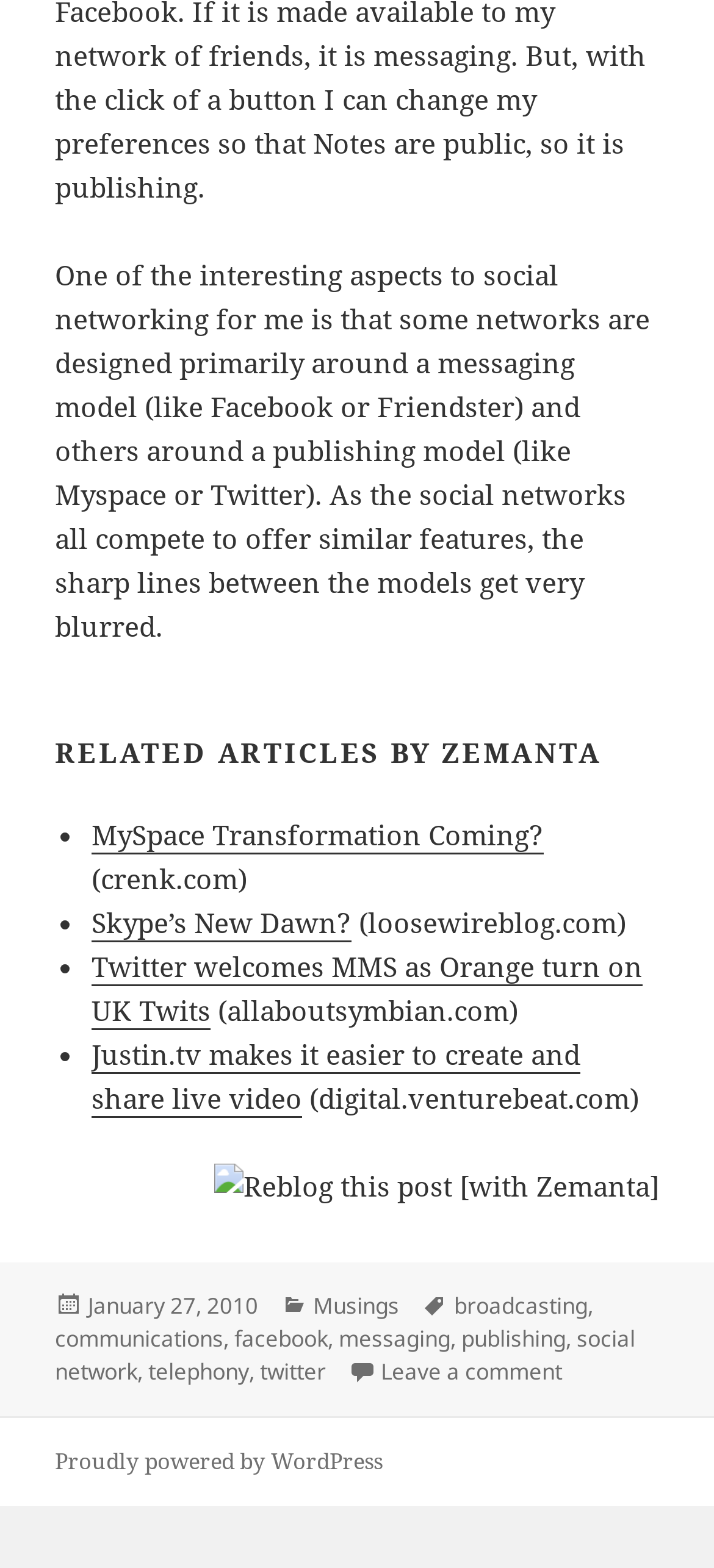Determine the bounding box coordinates for the UI element matching this description: "alt="Flashing File Logo"".

None